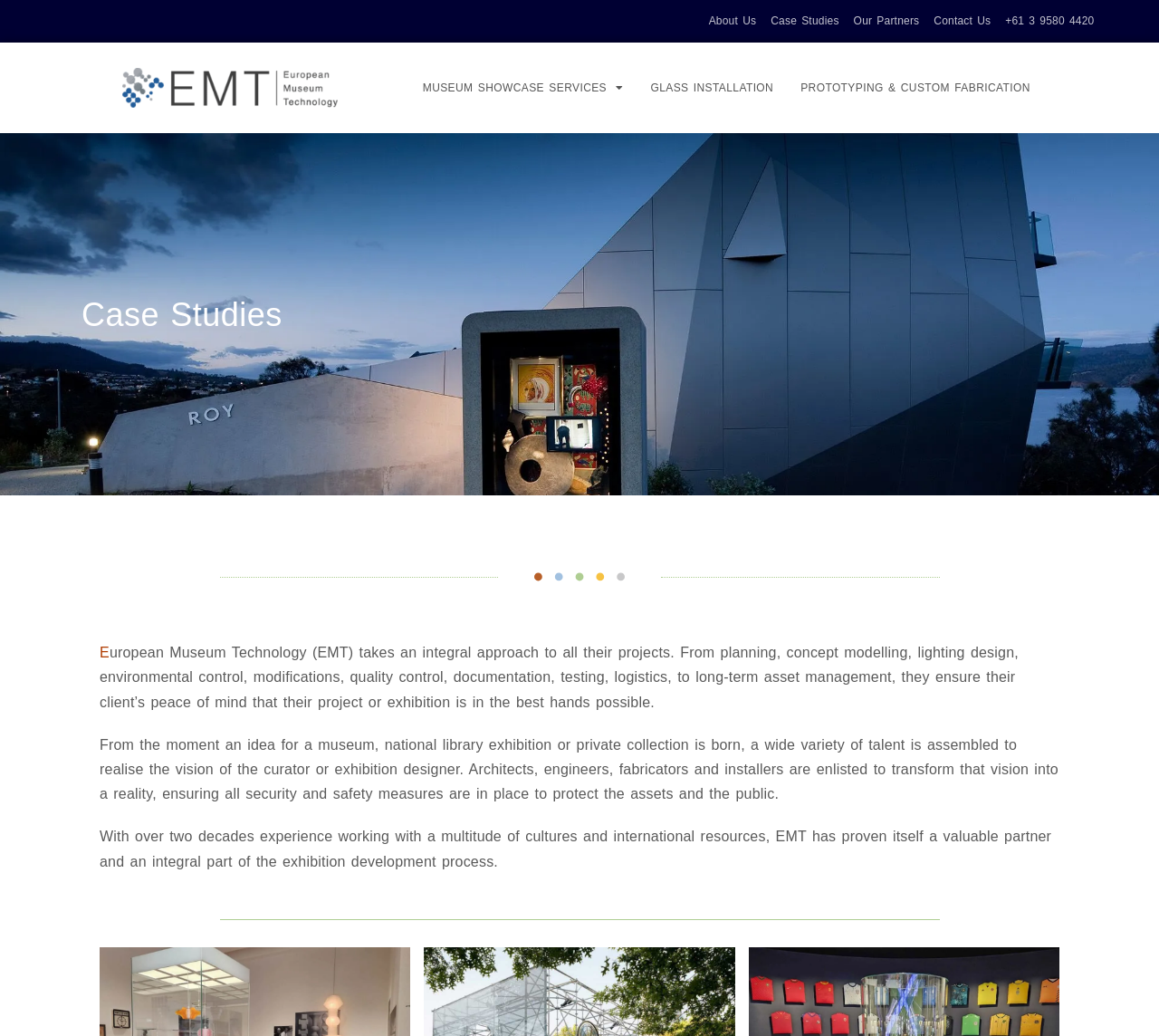Provide the bounding box coordinates of the HTML element described by the text: "Contact Us". The coordinates should be in the format [left, top, right, bottom] with values between 0 and 1.

[0.806, 0.009, 0.855, 0.033]